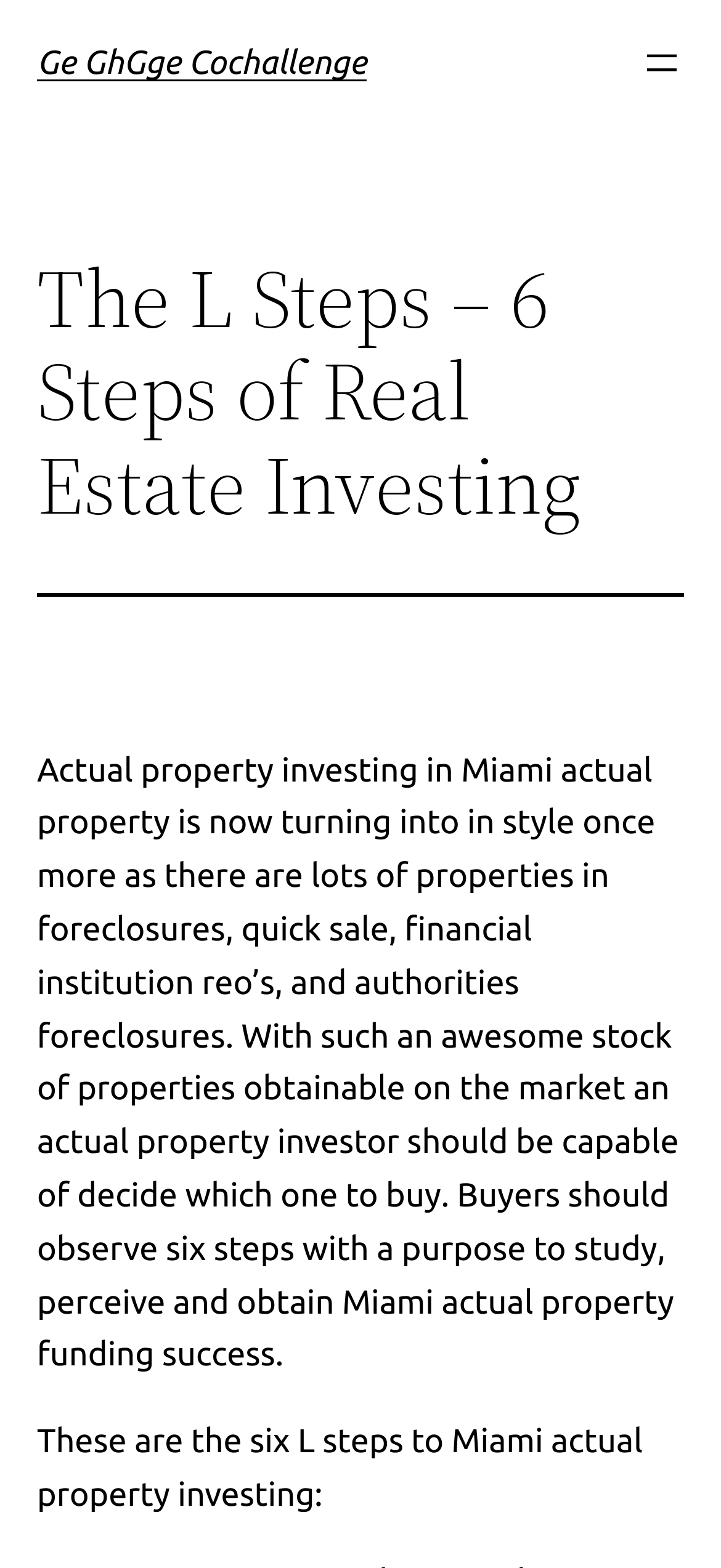Detail the various sections and features present on the webpage.

The webpage is about real estate investing, specifically in Miami. At the top left, there is a heading that reads "Ge GhGge Cochallenge", which is also a clickable link. To the right of this heading, there is a button labeled "Open menu". Below the heading, there is another heading that reads "The L Steps – 6 Steps of Real Estate Investing". 

Underneath this heading, there is a horizontal separator line. Below the separator, there is a block of text that explains the current state of the Miami real estate market, mentioning the availability of properties in foreclosure, short sale, and government foreclosure. The text also emphasizes the importance of following six steps to achieve success in Miami real estate investing.

Further down, there is a subheading that reads "These are the six L steps to Miami real estate investing". This subheading is positioned near the bottom of the page.